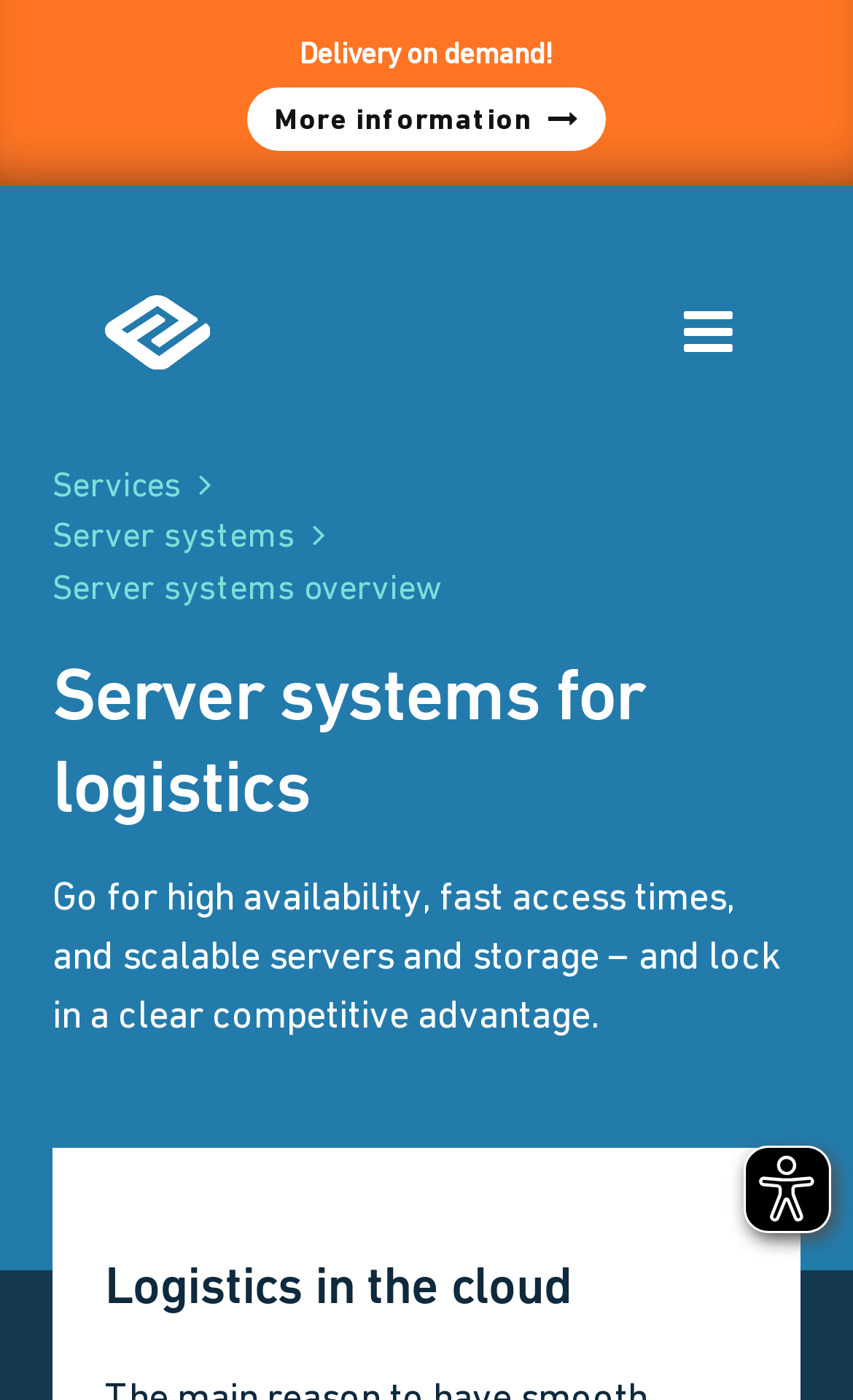What is the main topic of this webpage?
Provide a thorough and detailed answer to the question.

I determined the main topic by looking at the root element 'Server systems for logistics' and the heading 'Server systems for logistics' which suggests that the webpage is focused on server systems for logistics.